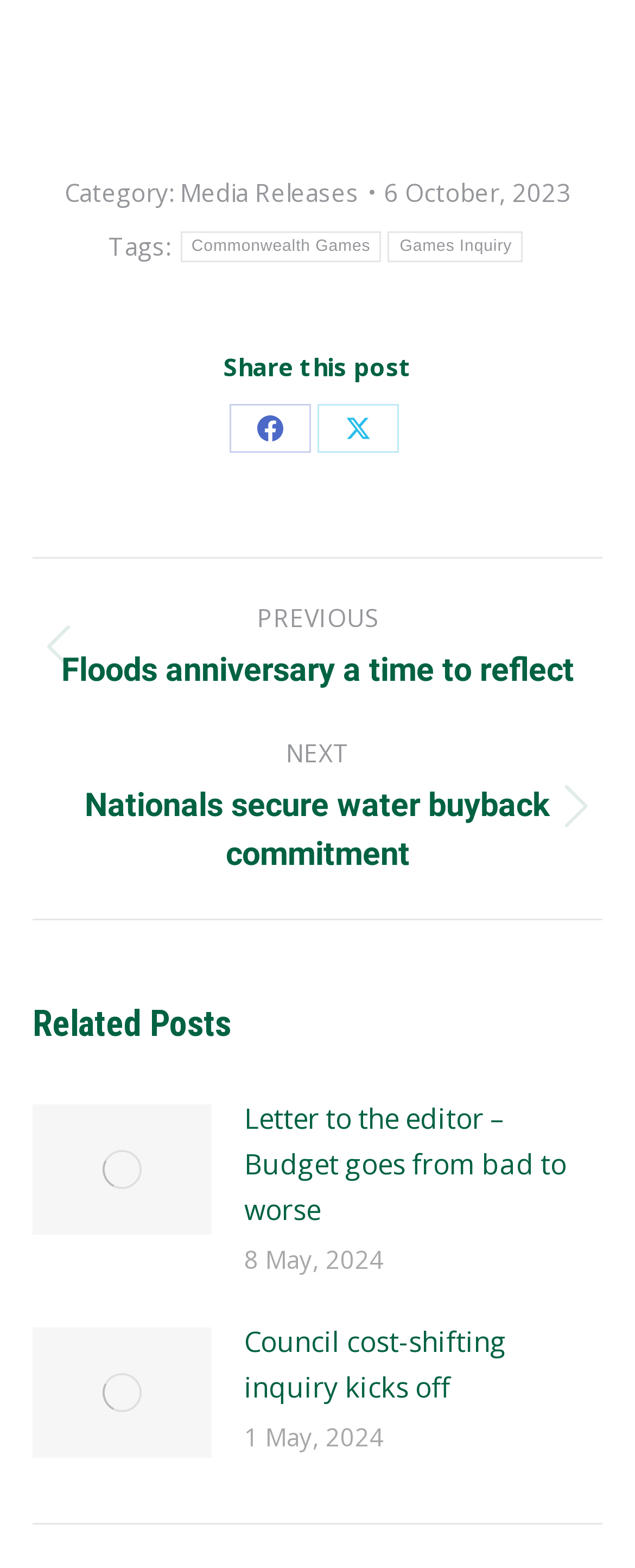Please identify the bounding box coordinates of the element on the webpage that should be clicked to follow this instruction: "Sign up". The bounding box coordinates should be given as four float numbers between 0 and 1, formatted as [left, top, right, bottom].

None